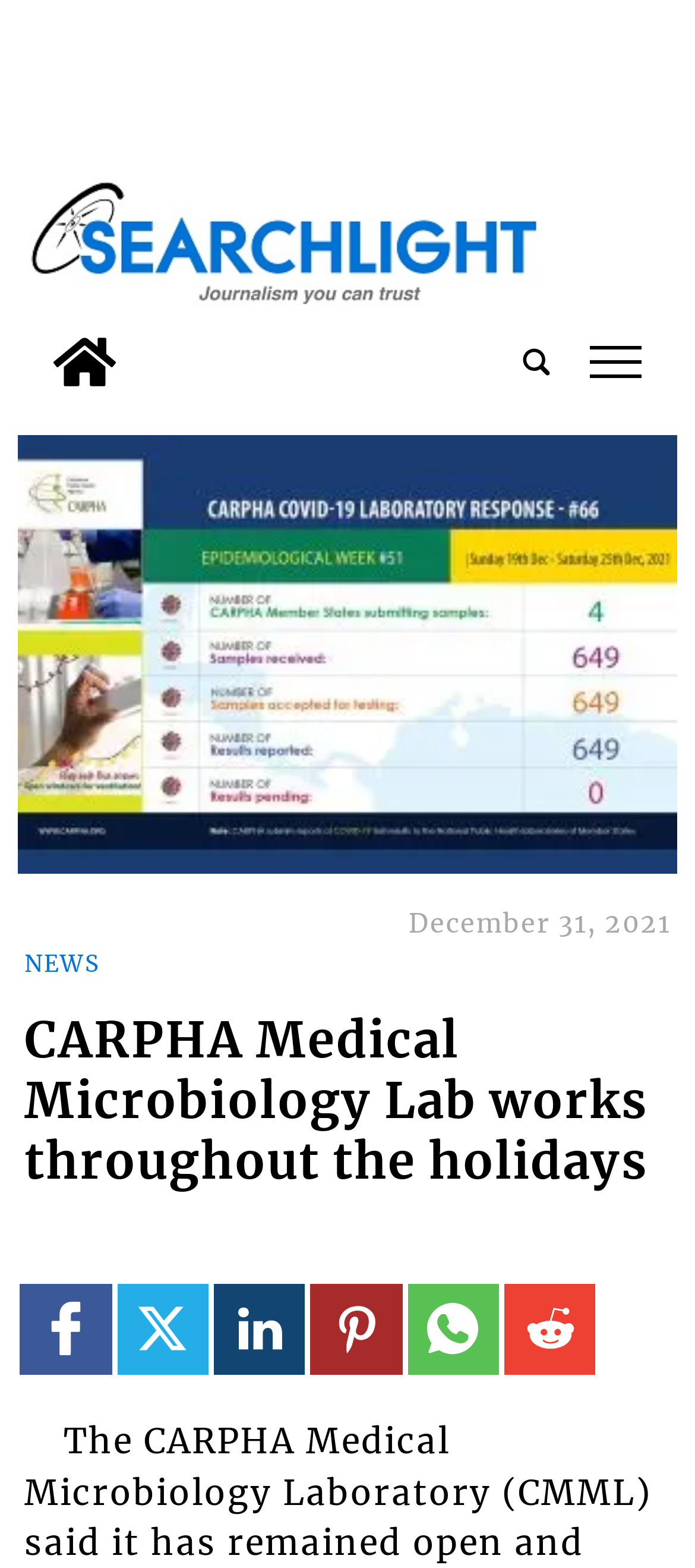What is the date mentioned on the page?
Refer to the screenshot and deliver a thorough answer to the question presented.

I found a StaticText element with the text 'December 31, 2021' located at the bottom of the page with bounding box coordinates [0.588, 0.971, 0.965, 0.992]. This suggests that the date mentioned on the page is December 31, 2021.